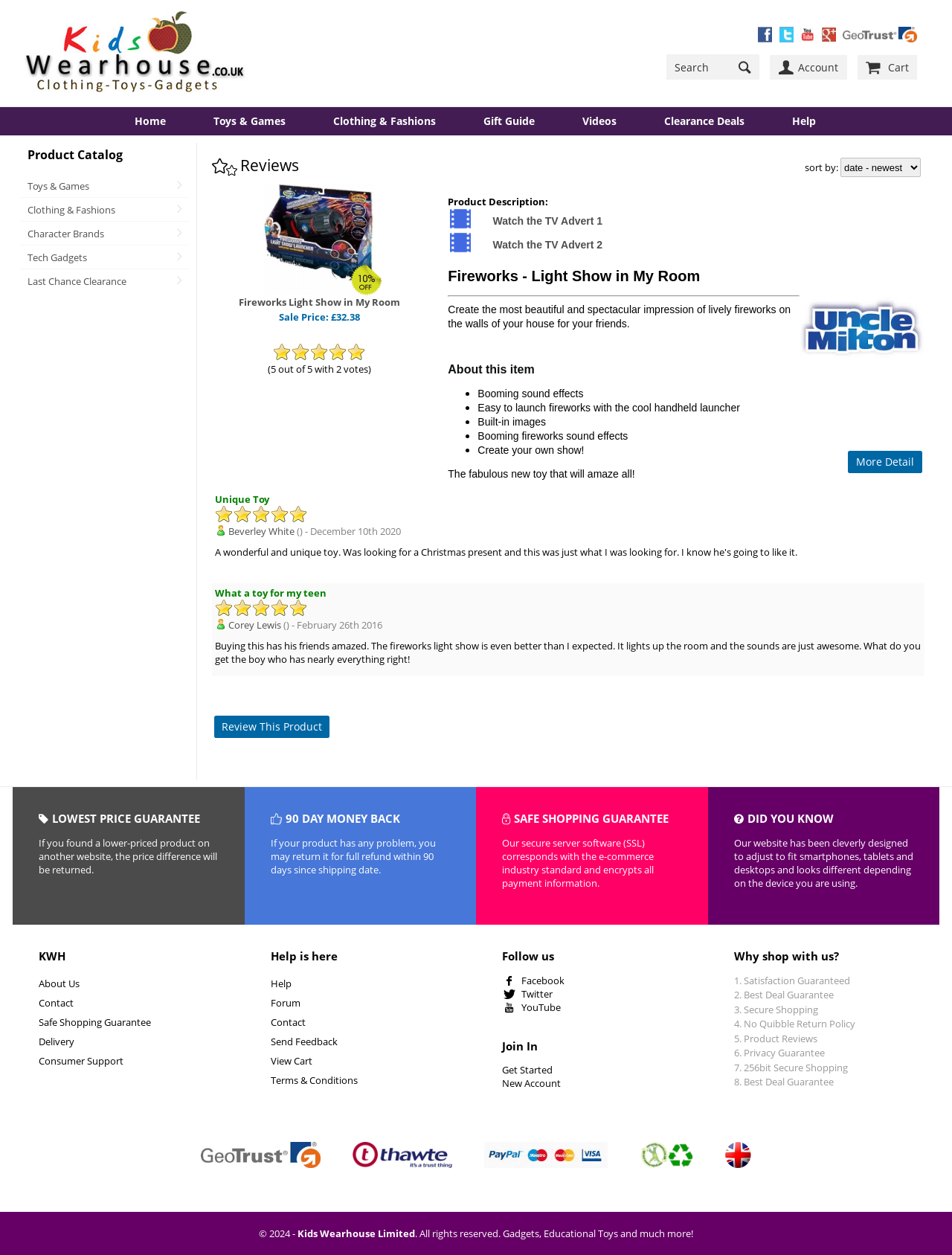Highlight the bounding box coordinates of the region I should click on to meet the following instruction: "Sort reviews by".

[0.883, 0.126, 0.967, 0.141]